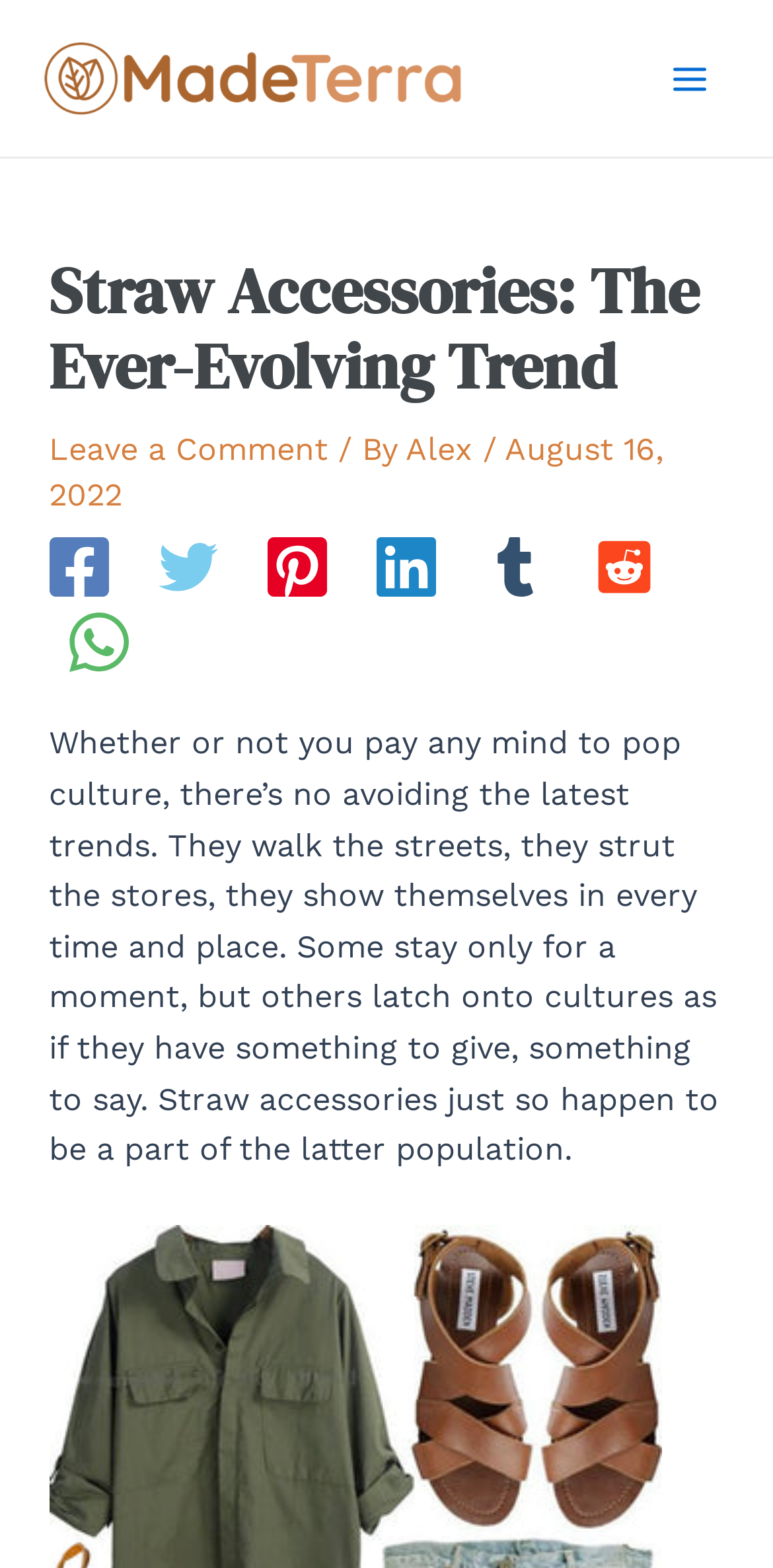What is the topic of the article?
Answer the question with as much detail as you can, using the image as a reference.

The topic of the article can be inferred from the content of the article, which discusses the trend of straw accessories and how they have become a part of popular culture.